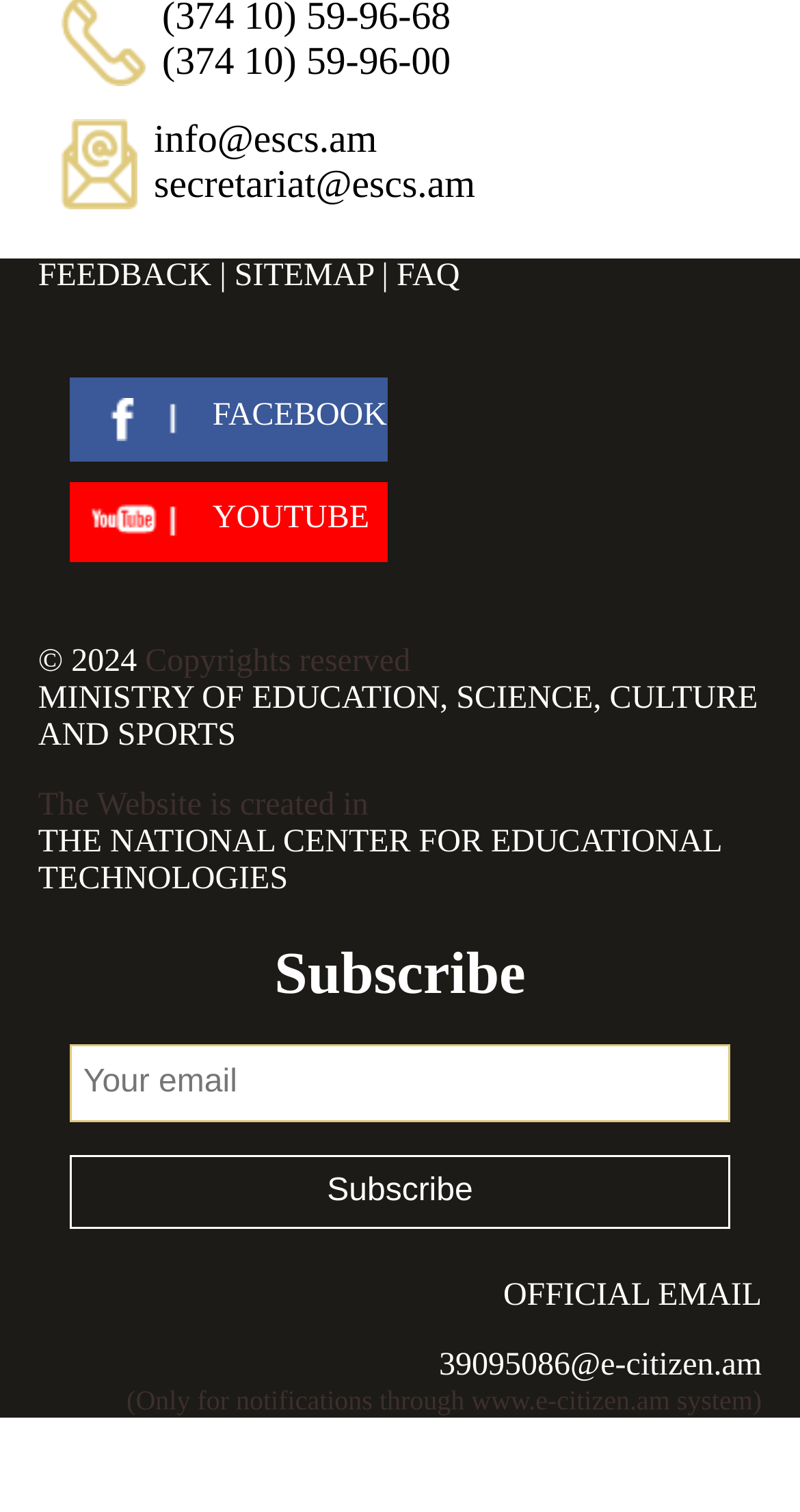Determine the coordinates of the bounding box that should be clicked to complete the instruction: "Send an email to info@escs.am". The coordinates should be represented by four float numbers between 0 and 1: [left, top, right, bottom].

[0.192, 0.079, 0.471, 0.108]